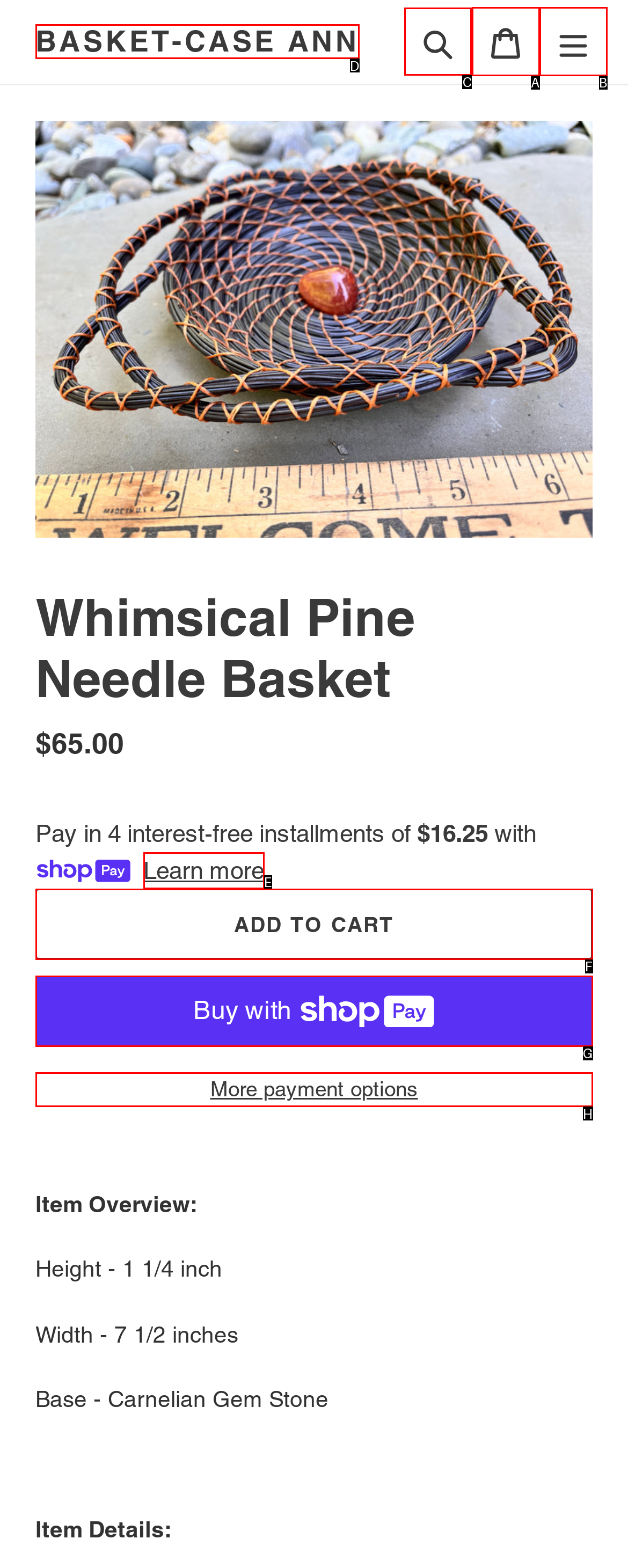Tell me the letter of the UI element I should click to accomplish the task: Click the 'Search' button based on the choices provided in the screenshot.

C